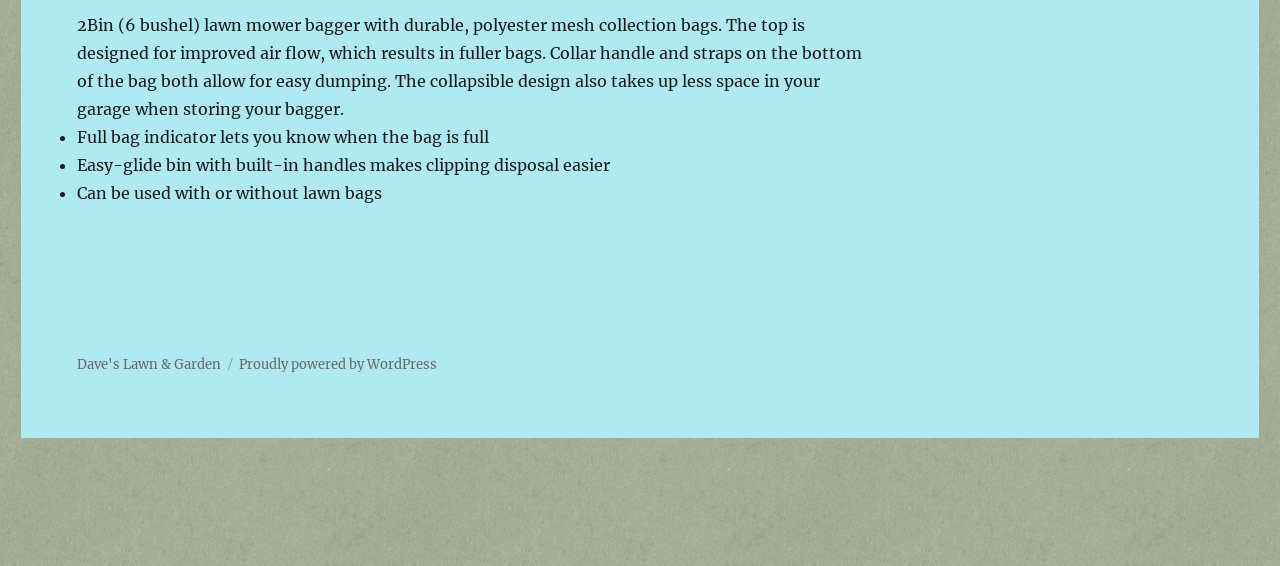Provide your answer in one word or a succinct phrase for the question: 
What is the capacity of the lawn mower bagger?

6 bushel